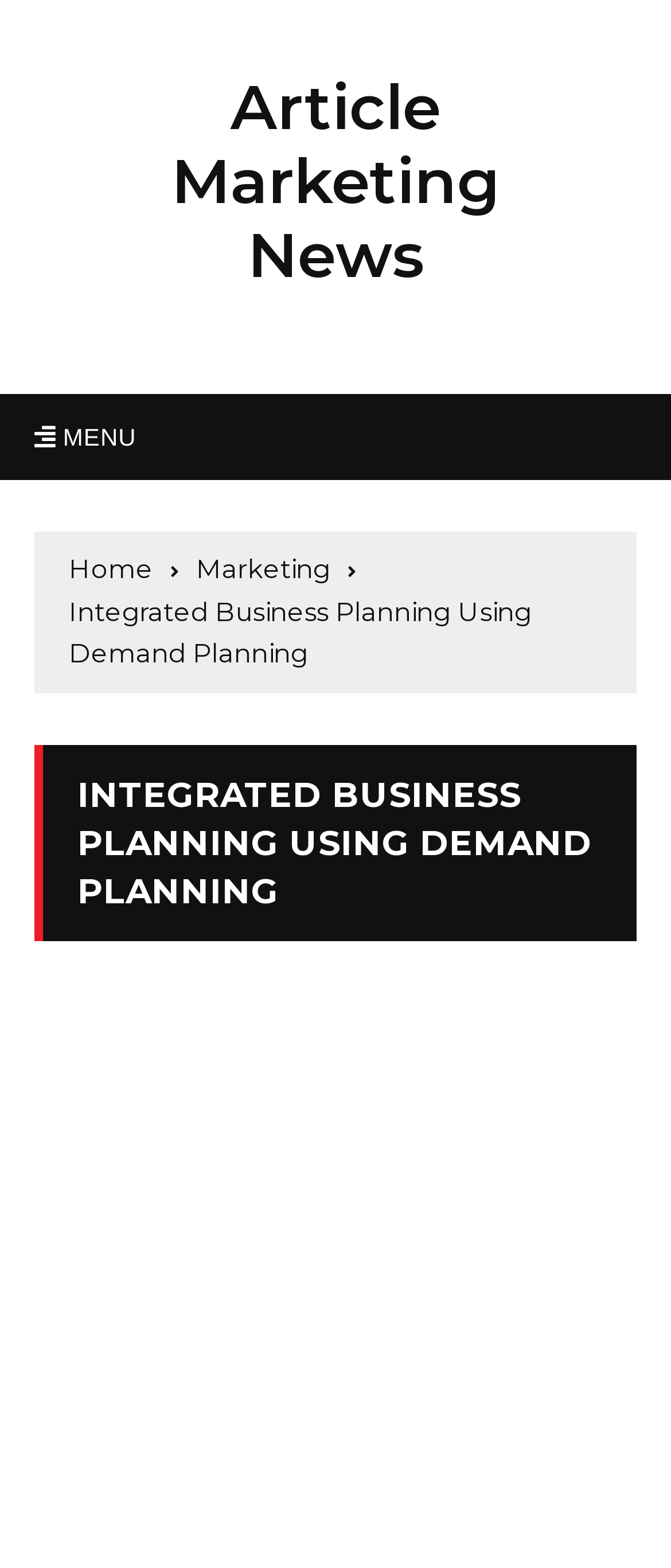Look at the image and write a detailed answer to the question: 
What is above the 'Contents' section?

By analyzing the bounding box coordinates, it can be determined that the 'Contents' section is located at the bottom of the page. Above it, there is information about the article, including the 'Posted By:' label and the article title.